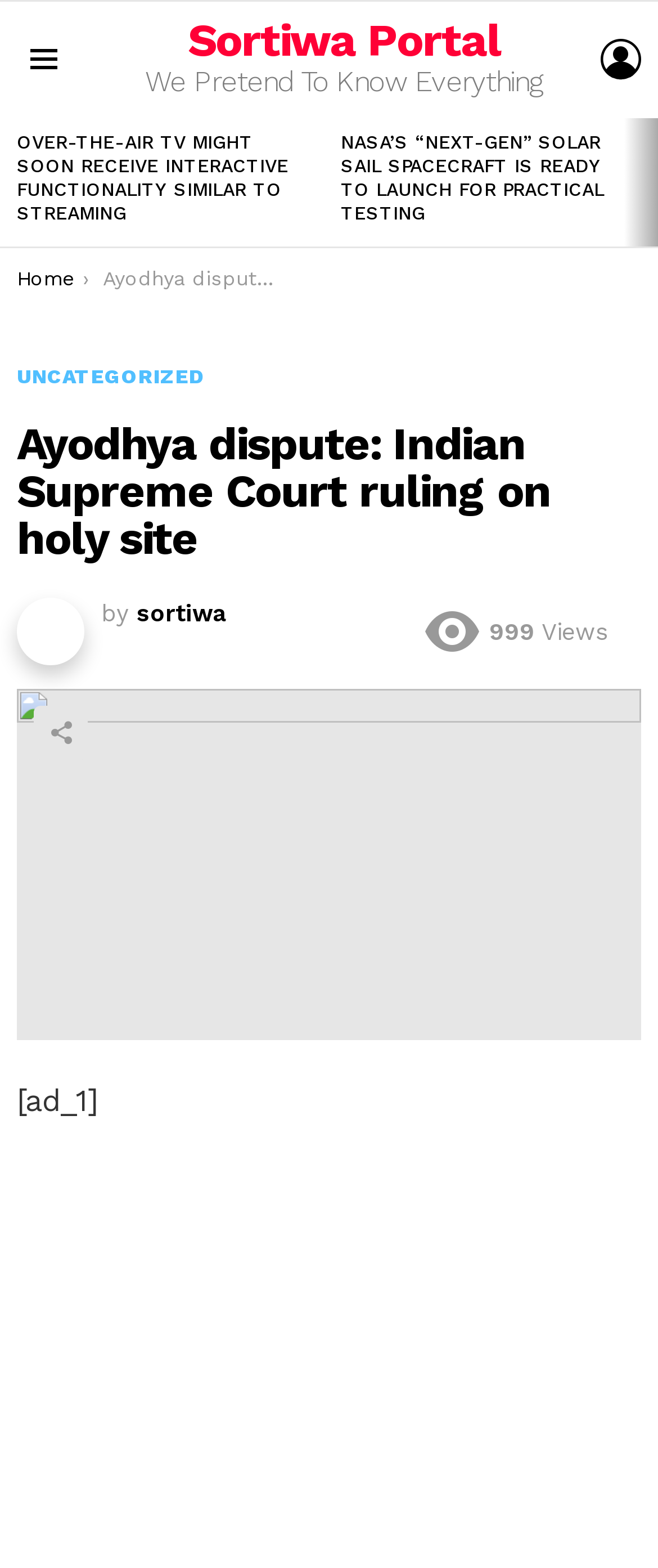Locate the bounding box coordinates of the area that needs to be clicked to fulfill the following instruction: "Click on the menu". The coordinates should be in the format of four float numbers between 0 and 1, namely [left, top, right, bottom].

[0.026, 0.025, 0.108, 0.05]